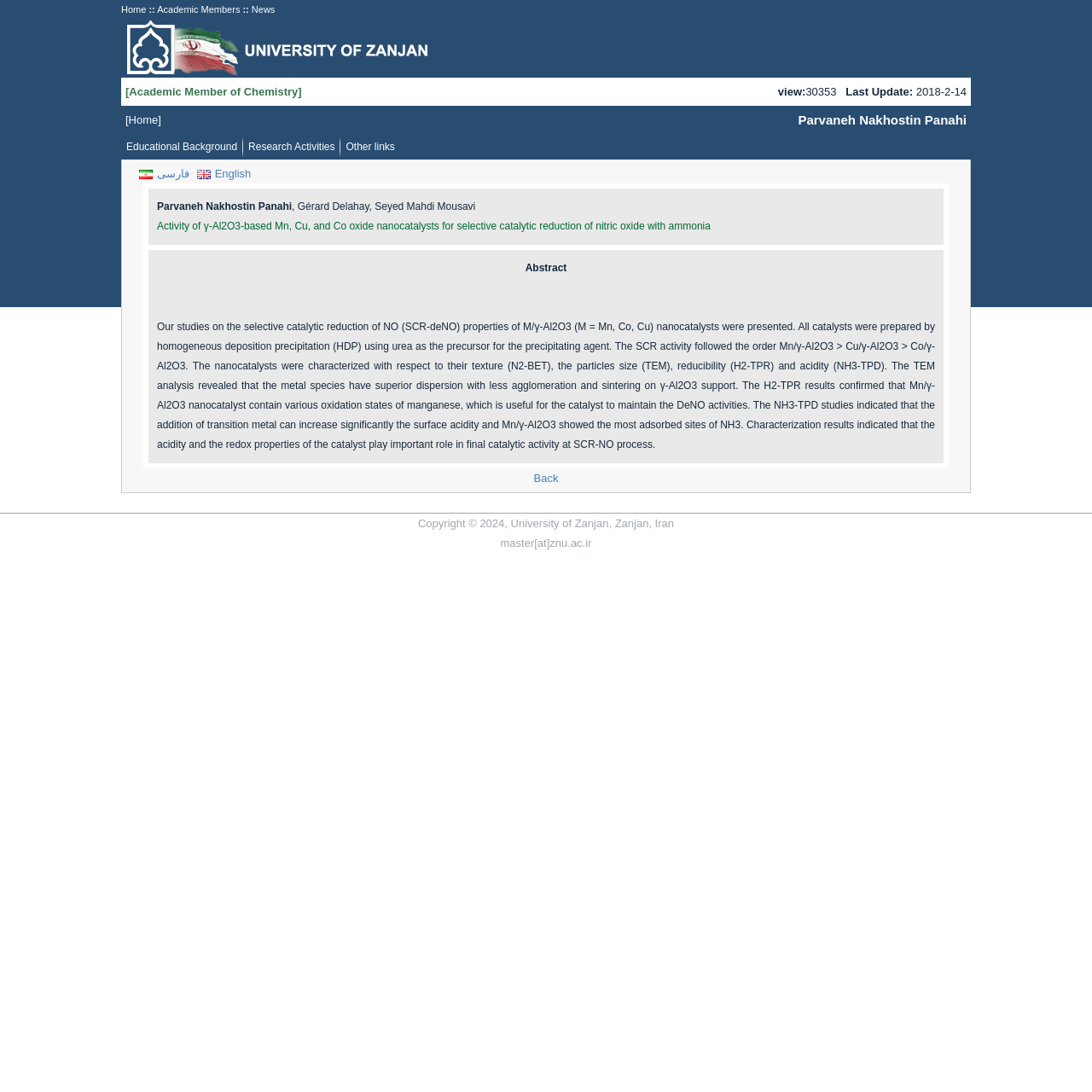Give a detailed account of the webpage, highlighting key information.

The webpage appears to be a personal academic profile page, specifically for Parvaneh Nakhostin Panahi, a faculty member at the University of Zanjan. 

At the top of the page, there are four links: "Home", "Academic Members", and "News", which are aligned horizontally and take up a small portion of the top section. 

Below these links, there is a table with two rows. The first row contains a link to the academic member's profile, and the second row has the member's name, Parvaneh Nakhostin Panahi, and a link to the "Home" page. 

Further down, there are three more links: "Educational Background", "Research Activities", and "Other links", which are also aligned horizontally. 

The main content of the page is a table with a single row and a single cell, which contains an article with a layout table inside. This layout table has two rows. The first row has a cell with a language selection option, allowing users to switch between Persian and English. The second row has a table with two rows, each containing a grid cell with text. The first grid cell has a title and the second grid cell has a longer abstract text describing a research study on selective catalytic reduction of nitric oxide with ammonia.

At the bottom of the page, there is a copyright notice with the University of Zanjan's contact information.